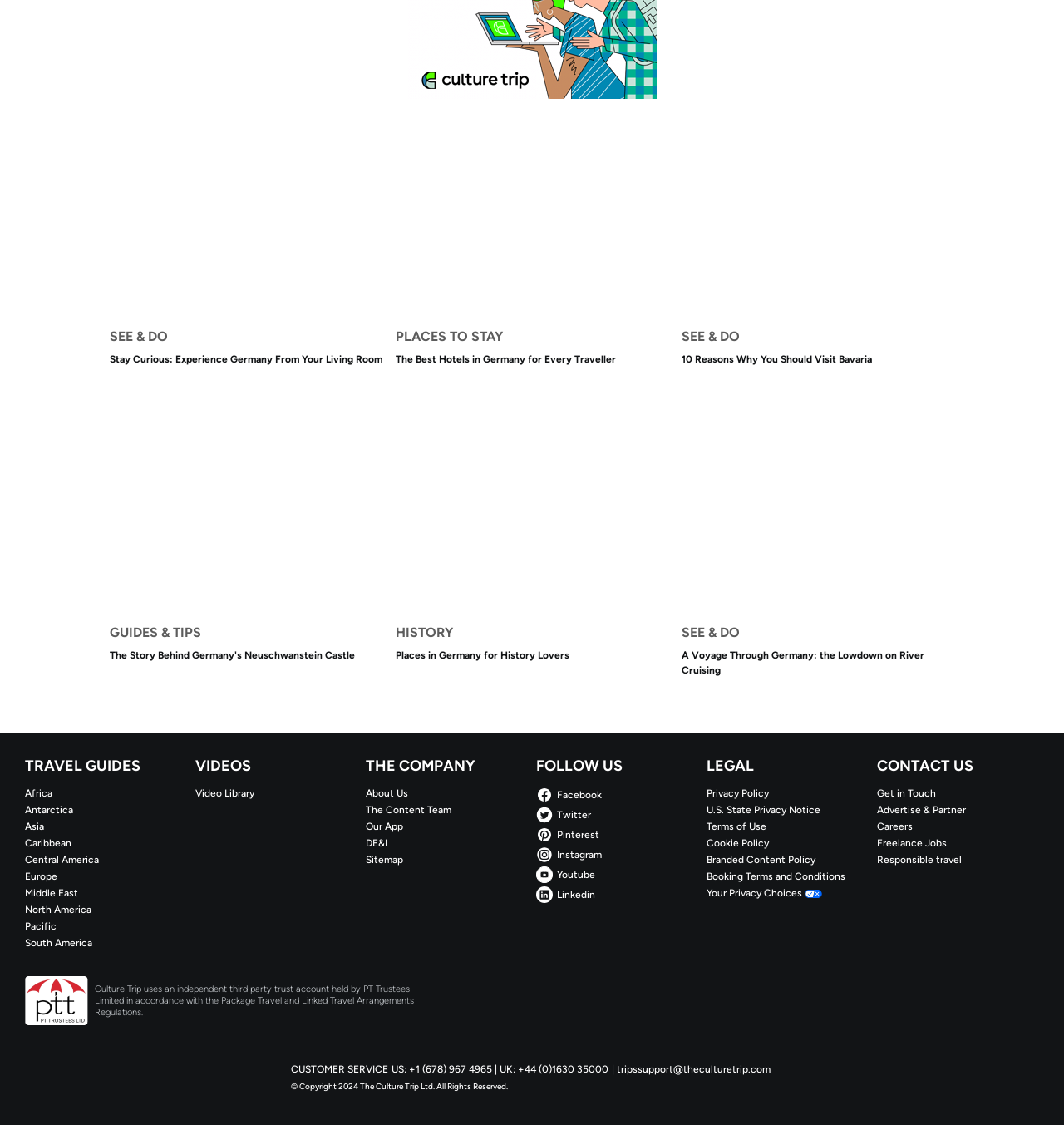Analyze the image and deliver a detailed answer to the question: What is the name of the company?

I found the company name 'The Culture Trip Ltd.' at the bottom of the webpage, in the 'CUSTOMER SERVICE' section, which provides contact information and copyright details.